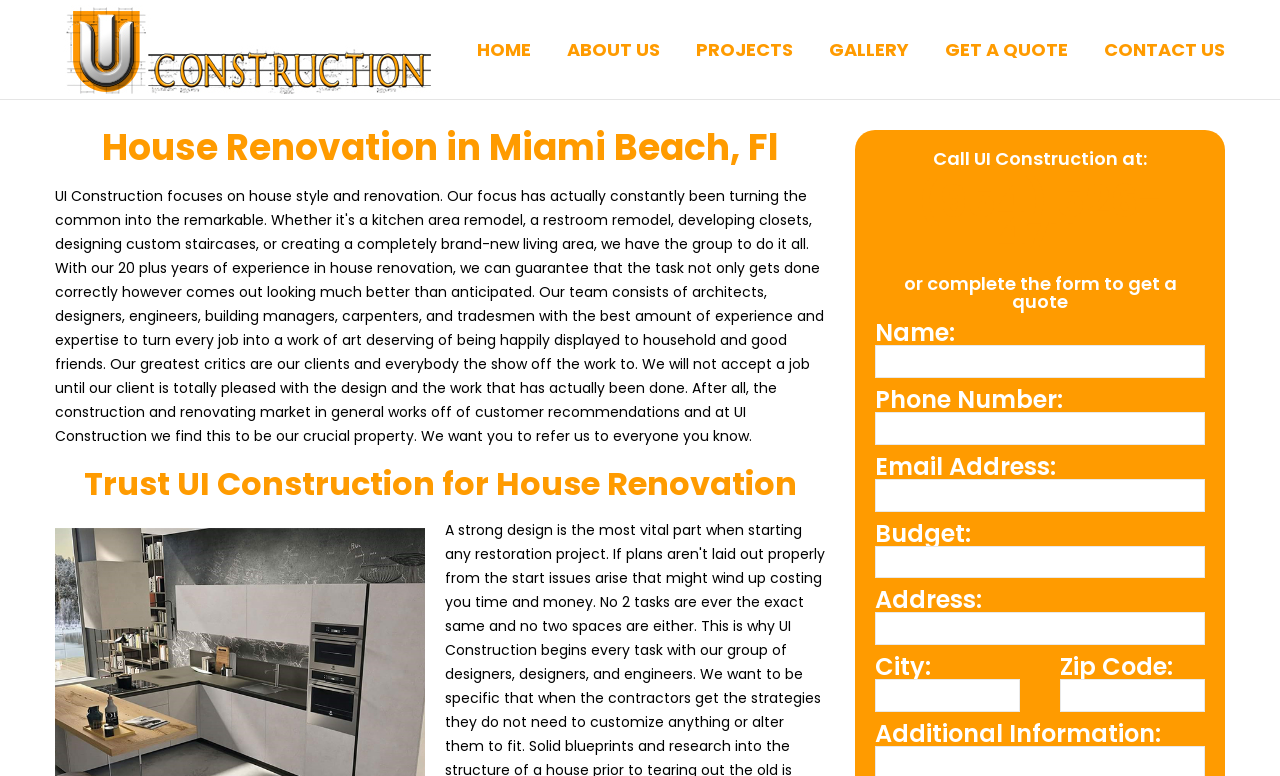Specify the bounding box coordinates of the area to click in order to follow the given instruction: "Click on the 'GET A QUOTE' link."

[0.71, 0.0, 0.834, 0.129]